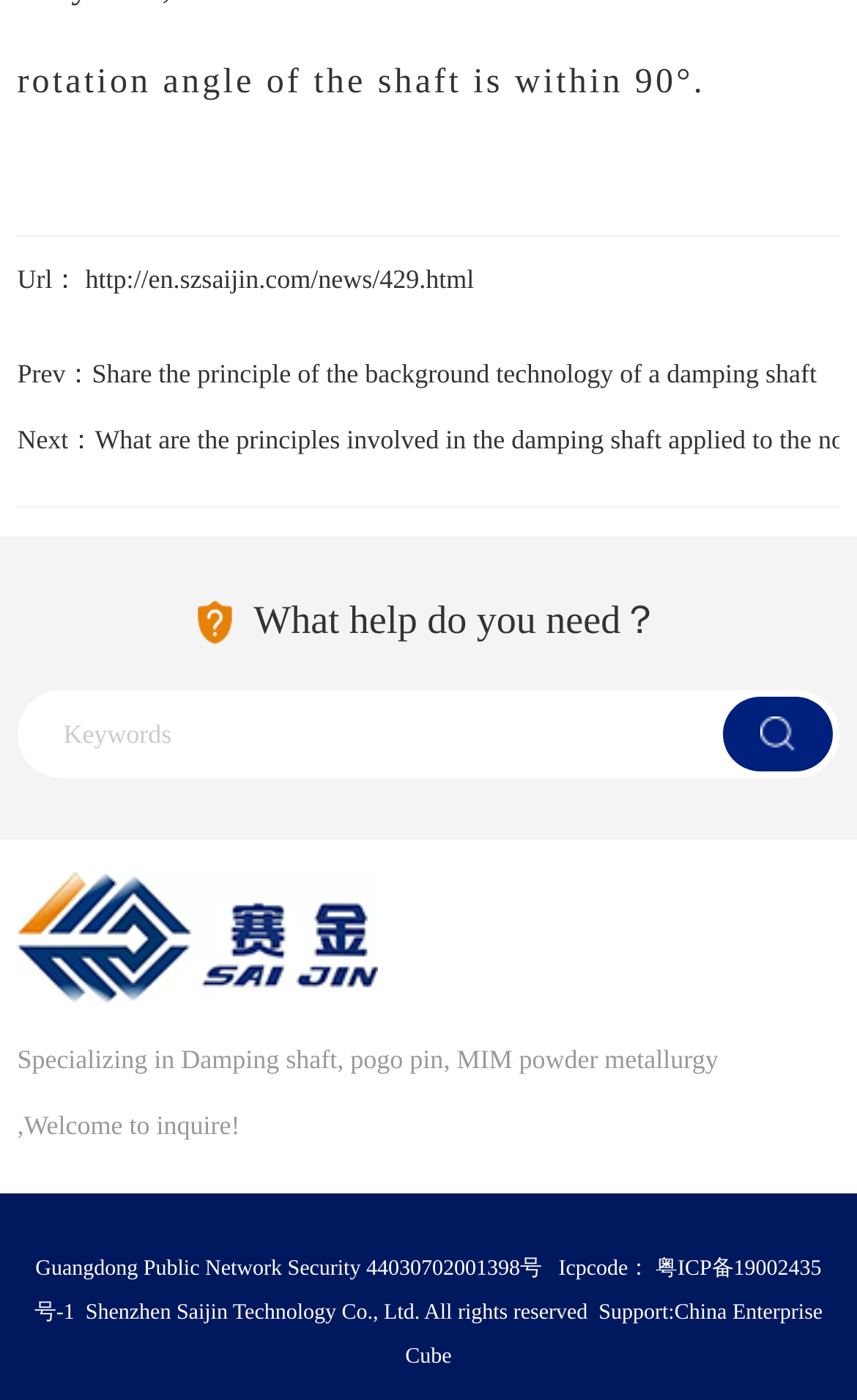Identify the bounding box for the element characterized by the following description: "MIM powder metallurgy".

[0.525, 0.746, 0.838, 0.768]